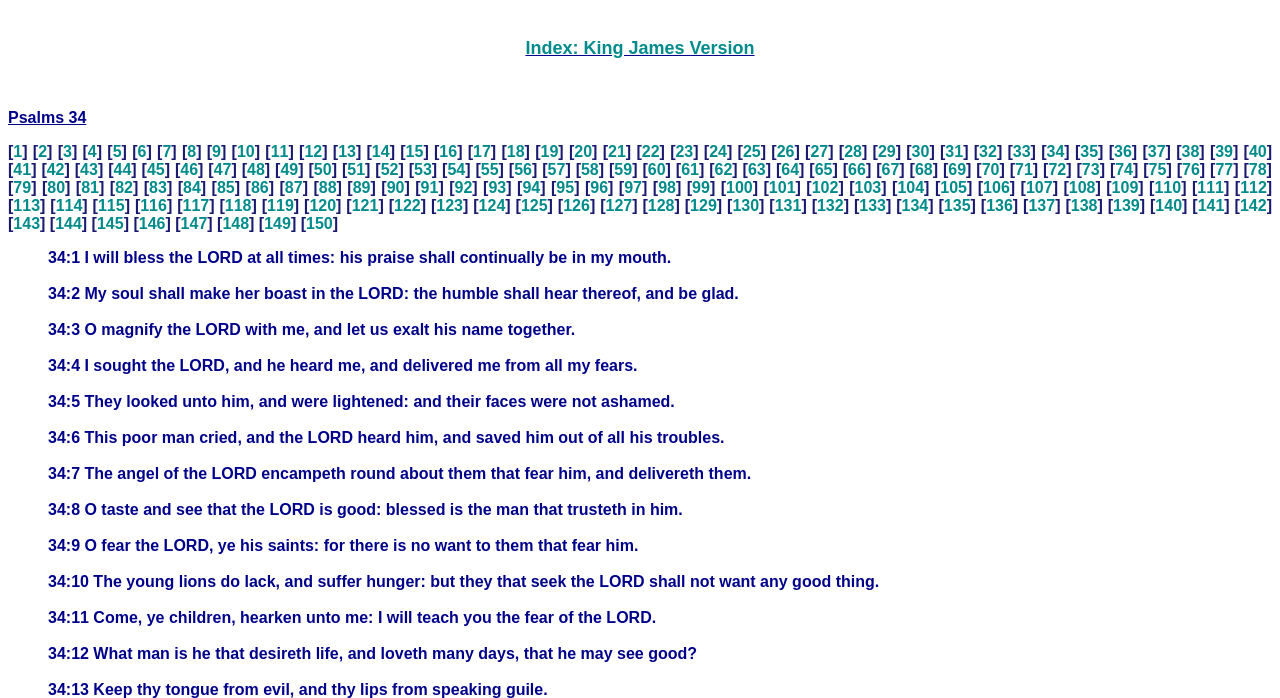Identify the bounding box for the UI element specified in this description: "Index: King James Version". The coordinates must be four float numbers between 0 and 1, formatted as [left, top, right, bottom].

[0.411, 0.055, 0.589, 0.083]